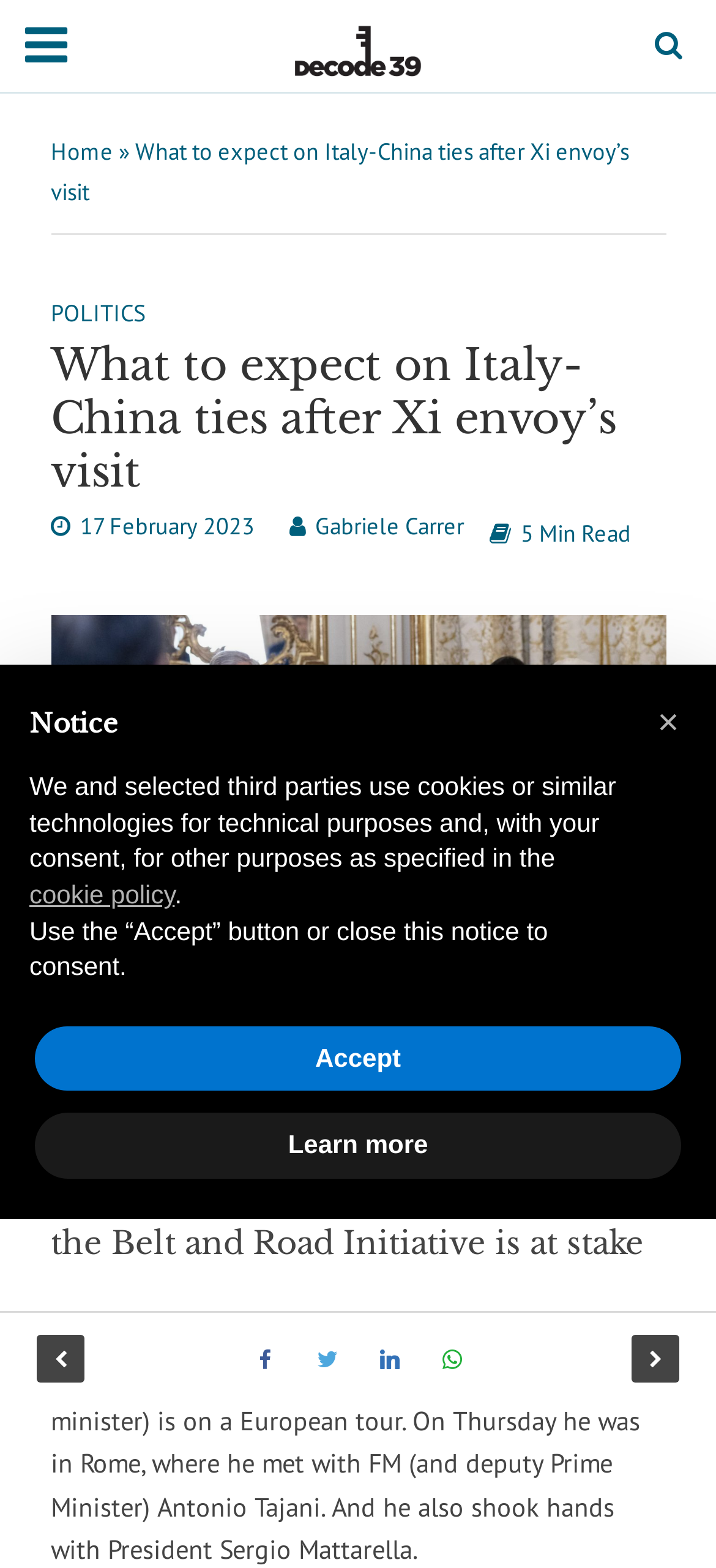What is the name of the Italian President mentioned in the article?
Using the image, give a concise answer in the form of a single word or short phrase.

Sergio Mattarella